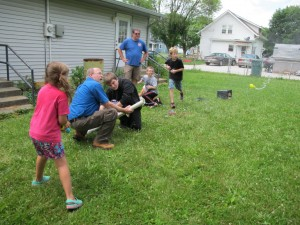Is the event taking place in a backyard?
Based on the image, answer the question with as much detail as possible.

The caption sets the scene, describing the event as taking place in a grassy backyard, with a typical suburban home visible in the background, which confirms that the event is indeed happening in a backyard.